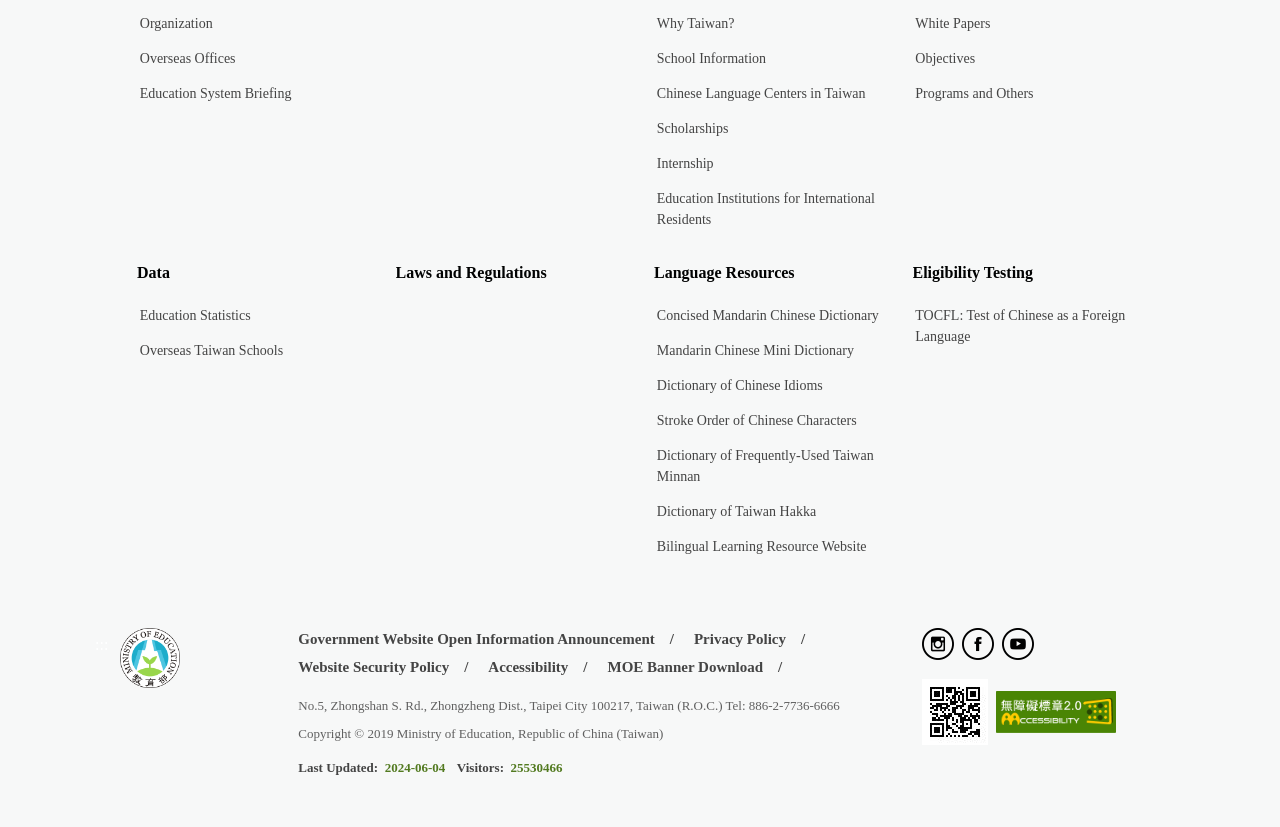Indicate the bounding box coordinates of the element that needs to be clicked to satisfy the following instruction: "Follow the Ministry of Education on Instagram". The coordinates should be four float numbers between 0 and 1, i.e., [left, top, right, bottom].

[0.721, 0.76, 0.746, 0.802]